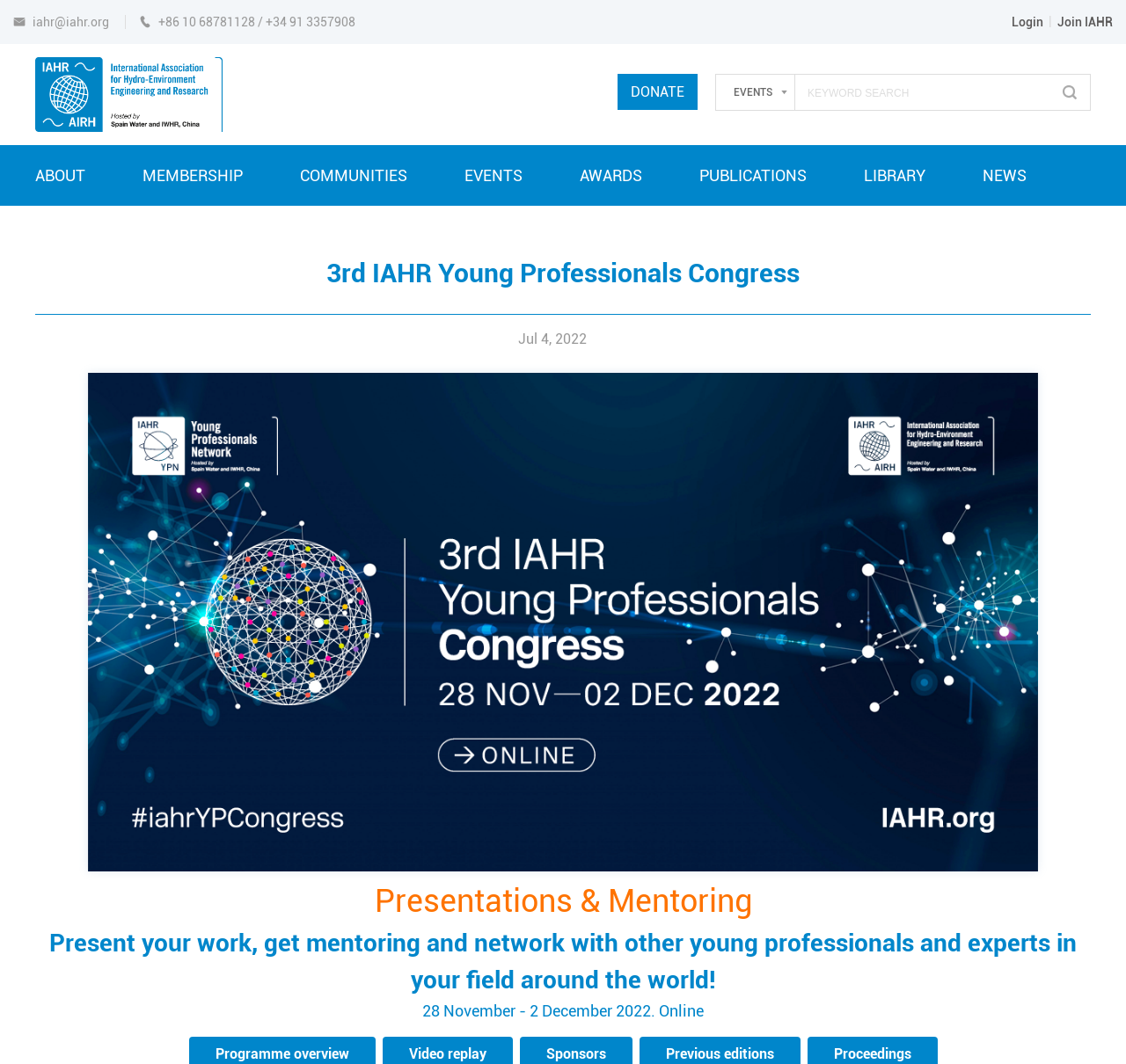Using the description " iahr@iahr.org", locate and provide the bounding box of the UI element.

[0.012, 0.014, 0.099, 0.027]